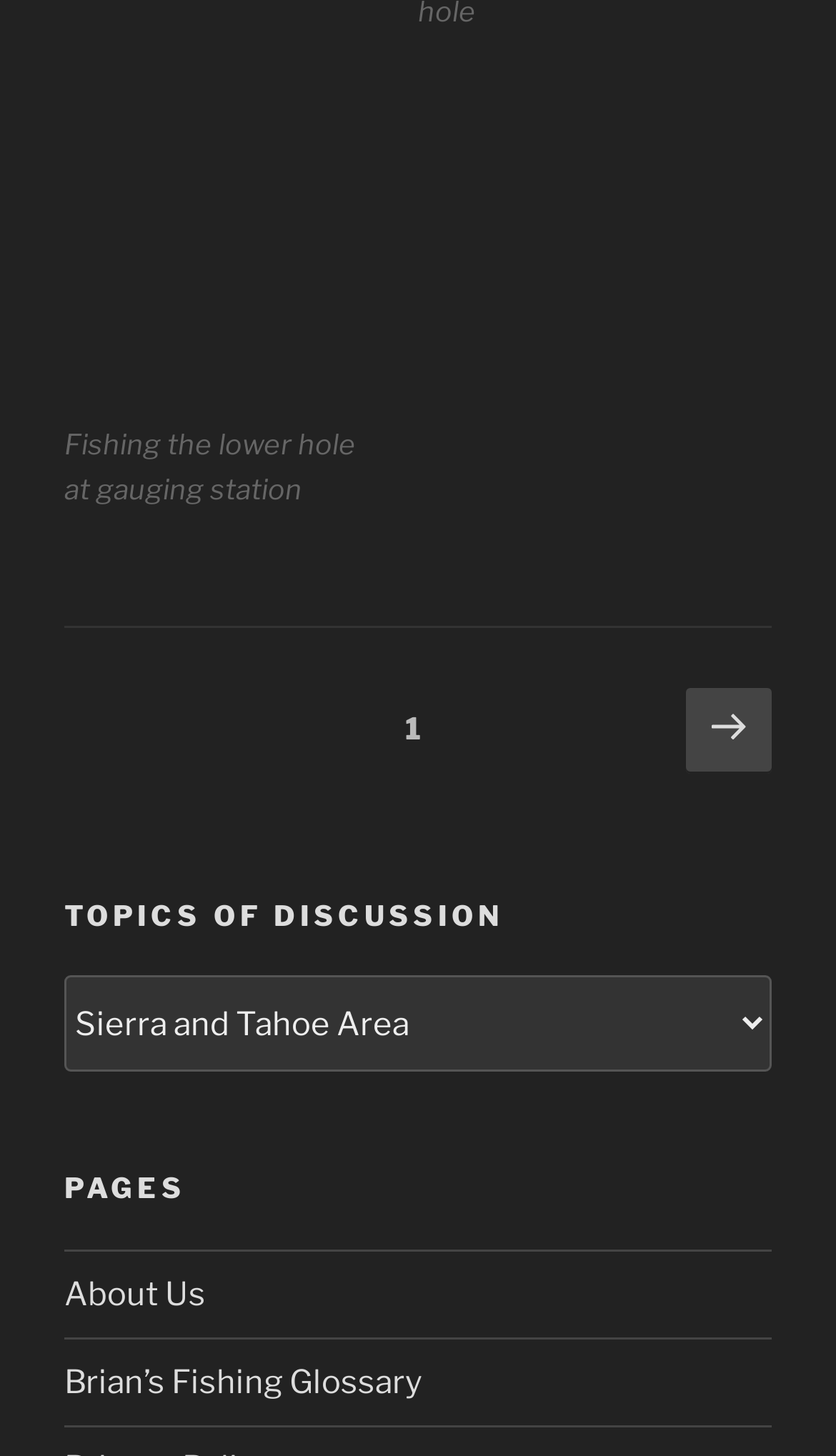What is the category of the 'About Us' page?
Using the information from the image, give a concise answer in one word or a short phrase.

Pages